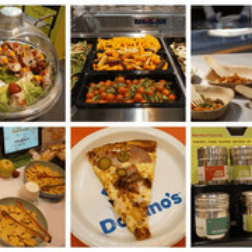Respond to the question with just a single word or phrase: 
What brand is the pizza slice from?

Domino's